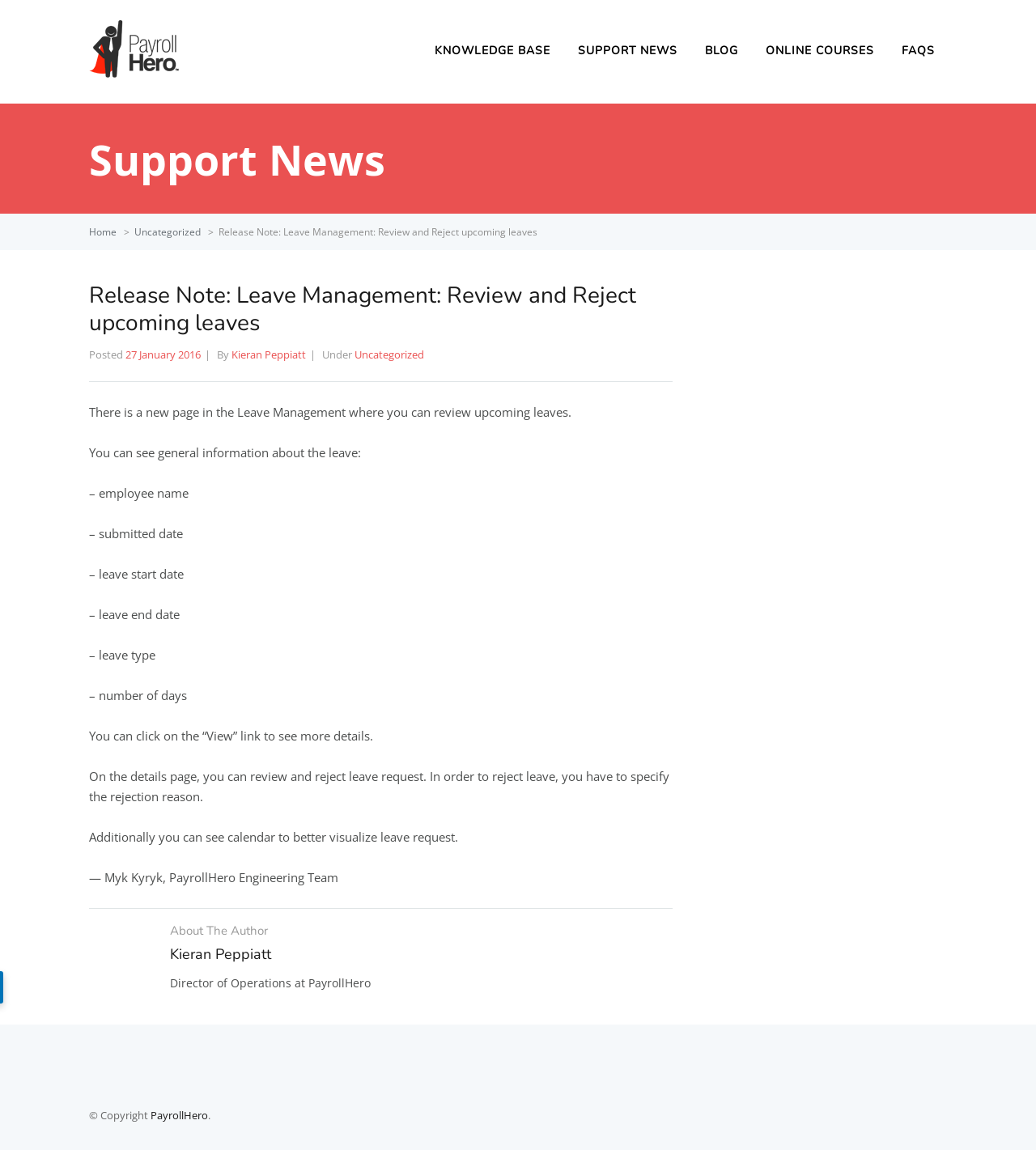Determine the bounding box coordinates of the section to be clicked to follow the instruction: "Read the 'About The Author' section". The coordinates should be given as four float numbers between 0 and 1, formatted as [left, top, right, bottom].

[0.164, 0.804, 0.649, 0.815]